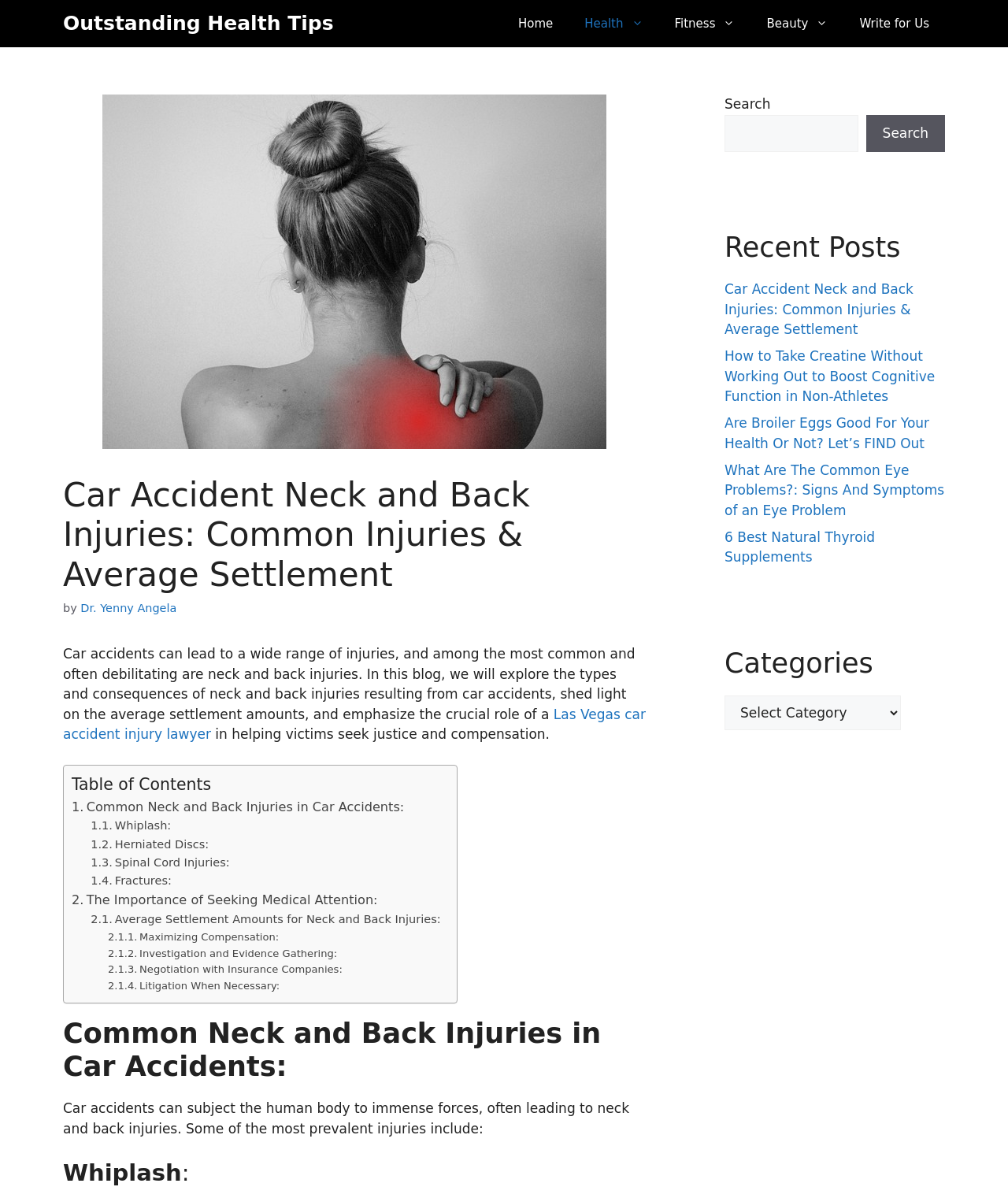Locate the bounding box coordinates of the clickable region necessary to complete the following instruction: "Select a category from the dropdown menu". Provide the coordinates in the format of four float numbers between 0 and 1, i.e., [left, top, right, bottom].

[0.719, 0.58, 0.894, 0.609]